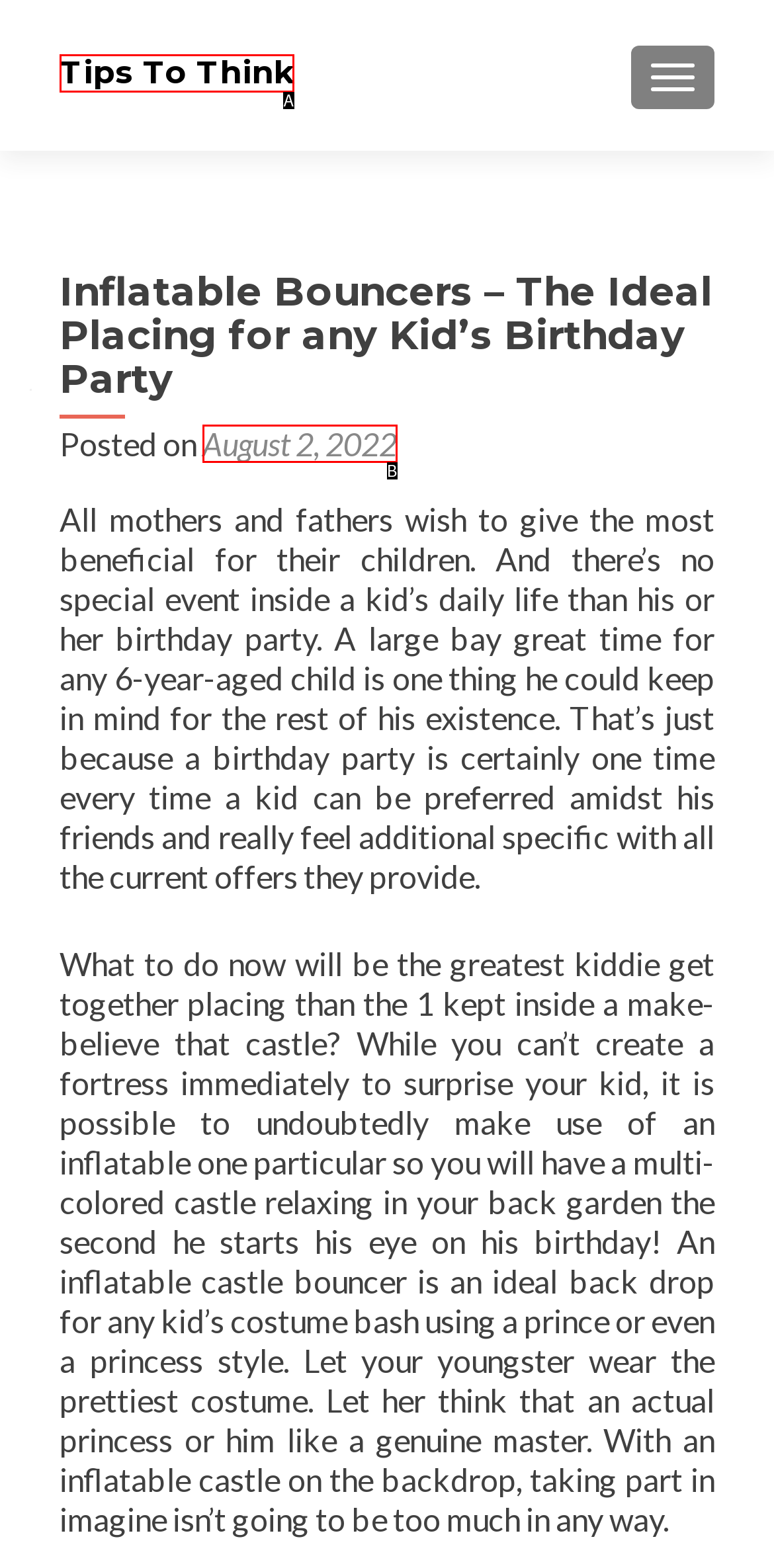Using the provided description: August 2, 2022July 29, 2022, select the most fitting option and return its letter directly from the choices.

B